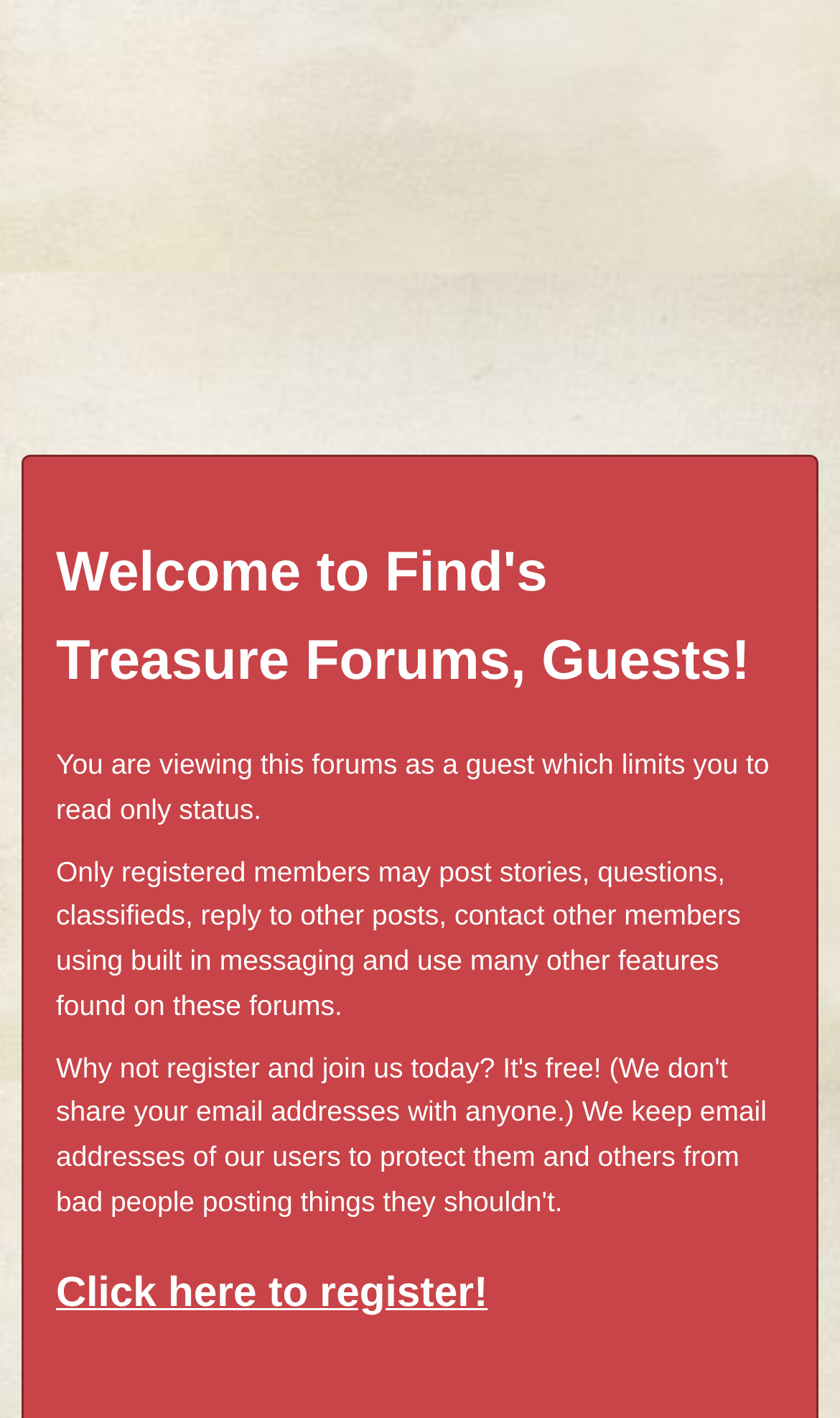Please identify the coordinates of the bounding box that should be clicked to fulfill this instruction: "Log in".

[0.222, 0.009, 0.437, 0.069]